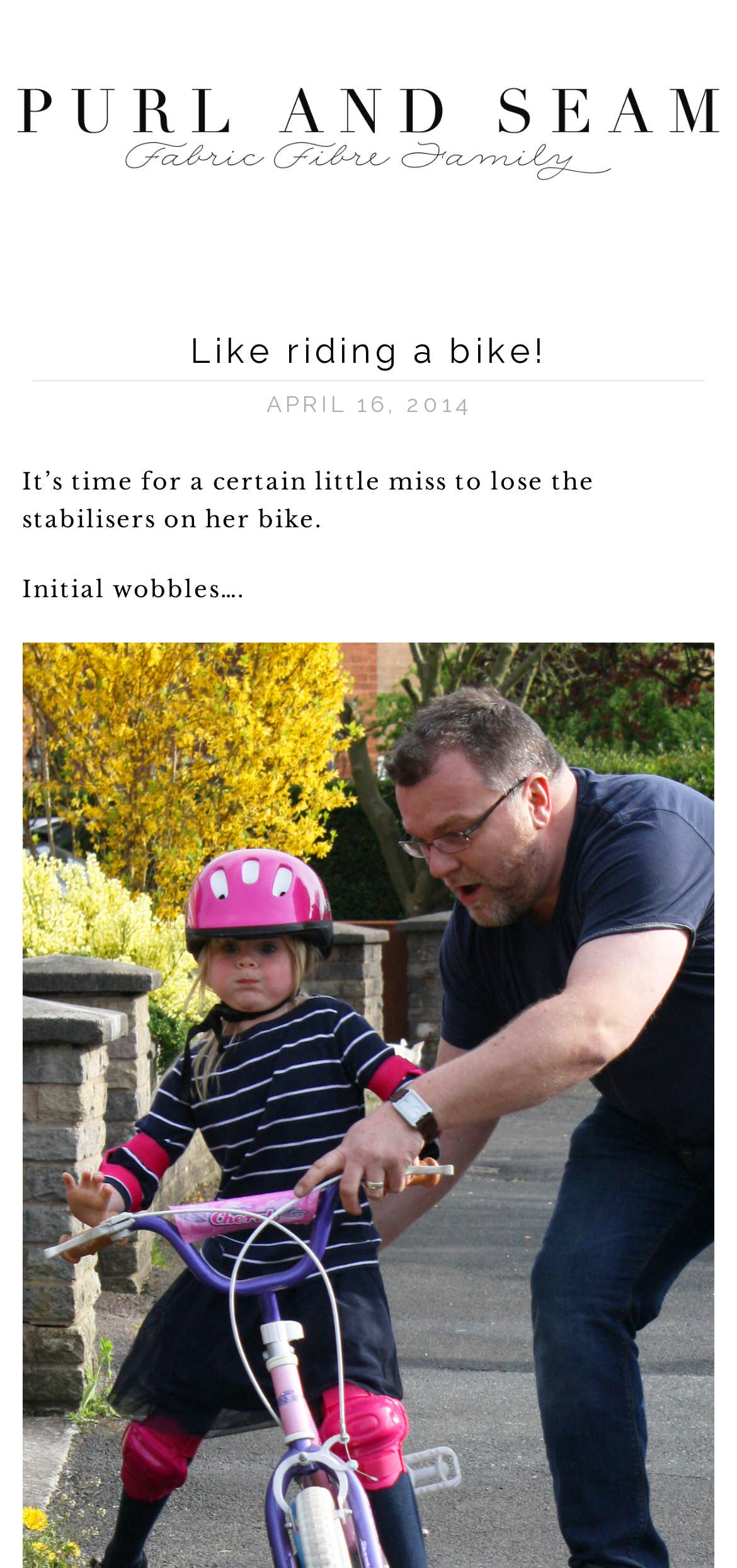Refer to the screenshot and give an in-depth answer to this question: What is the little miss doing?

I inferred this by reading the static text 'It’s time for a certain little miss to lose the stabilisers on her bike.' which describes the main content of the webpage.